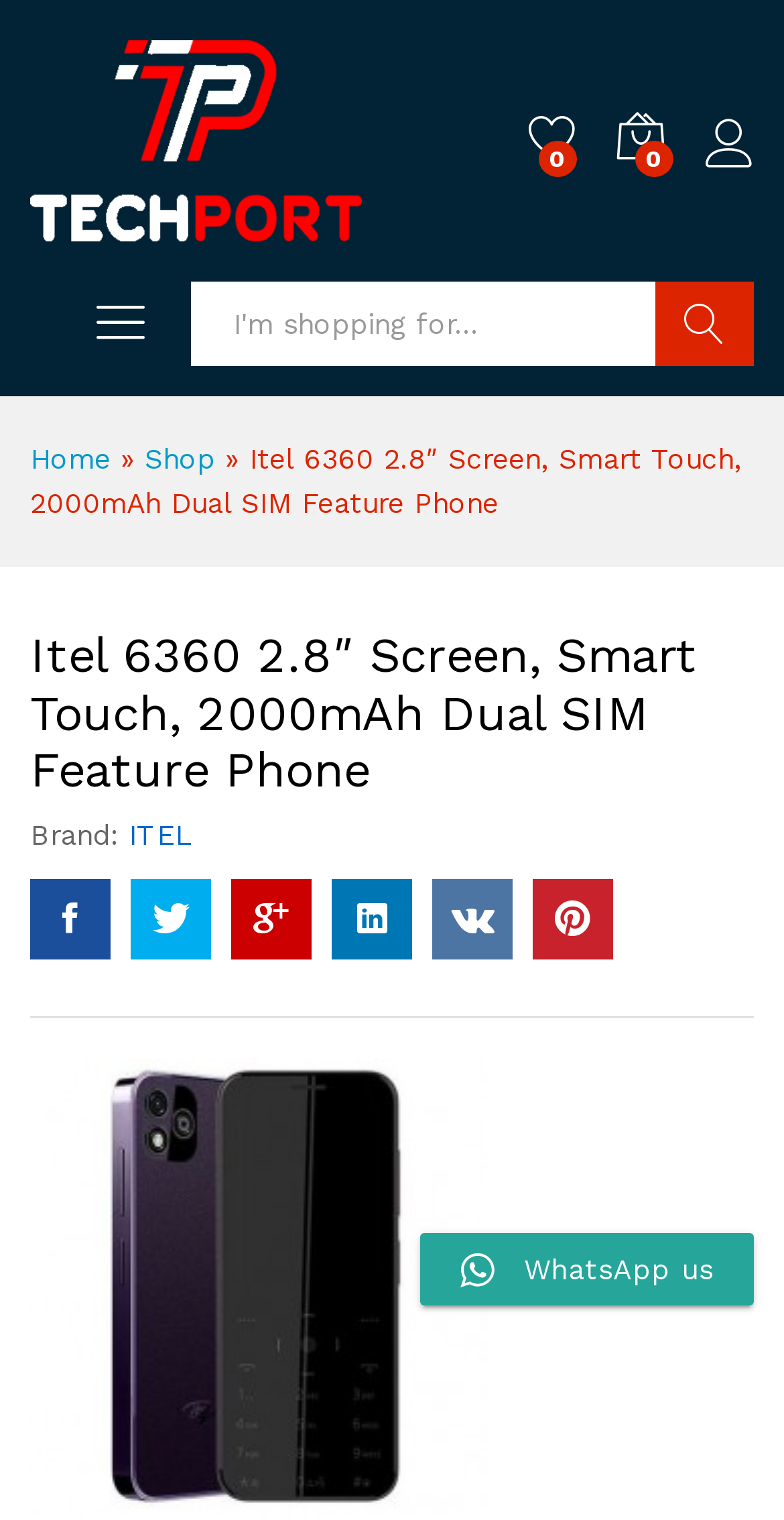Determine the bounding box coordinates of the clickable element to complete this instruction: "Filter by brand". Provide the coordinates in the format of four float numbers between 0 and 1, [left, top, right, bottom].

[0.164, 0.539, 0.246, 0.56]